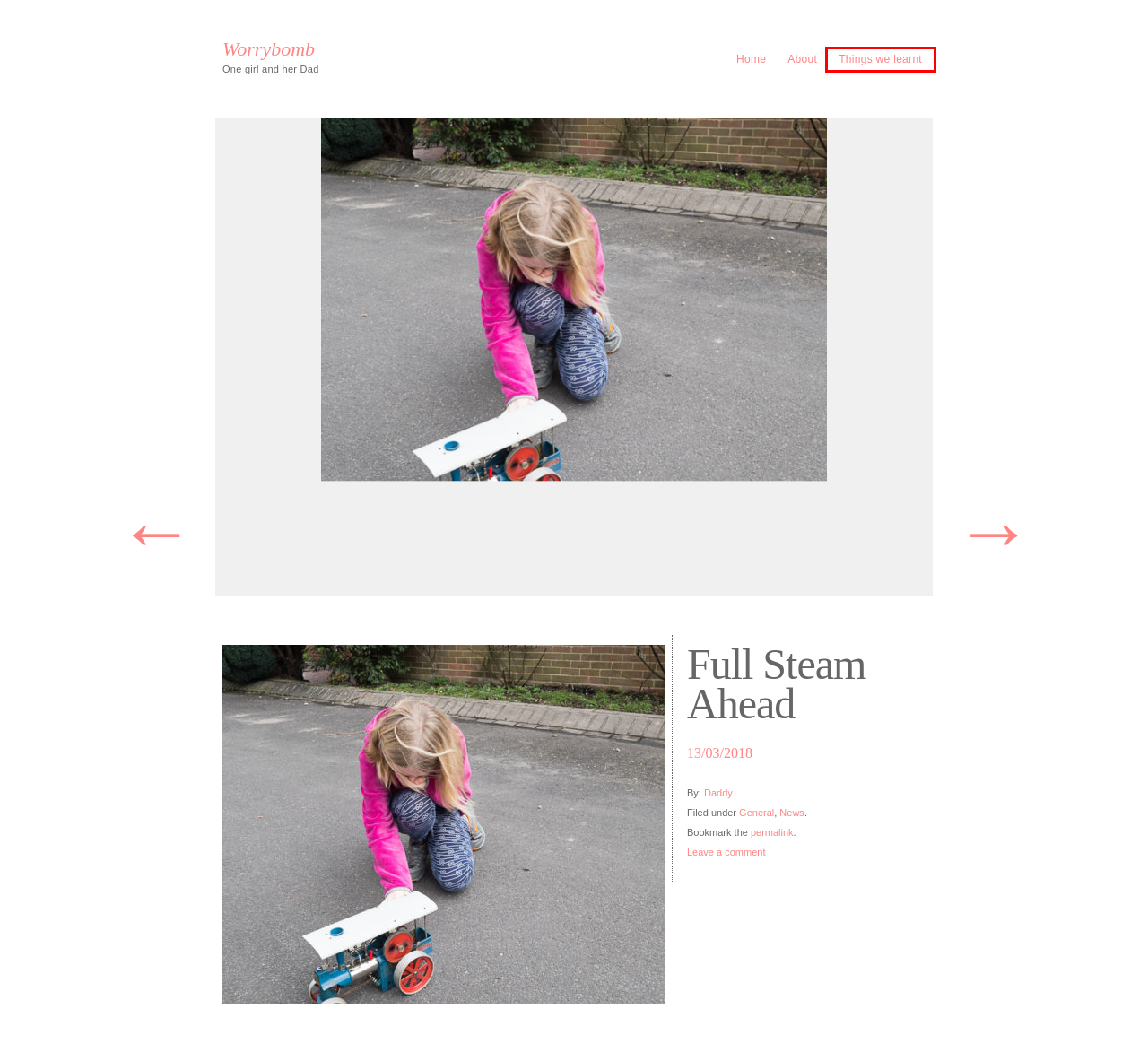You see a screenshot of a webpage with a red bounding box surrounding an element. Pick the webpage description that most accurately represents the new webpage after interacting with the element in the red bounding box. The options are:
A. About Worrybomb | Worrybomb
B. Squirty fruit are no match for the Worrybomb | Worrybomb
C. Daddy | Worrybomb
D. Worrybomb - a little girl and her Dad
E. T'up North | Worrybomb
F. News | Worrybomb
G. Things you learn and pick up when you have a child to look after. | Worrybomb
H. General | Worrybomb

G